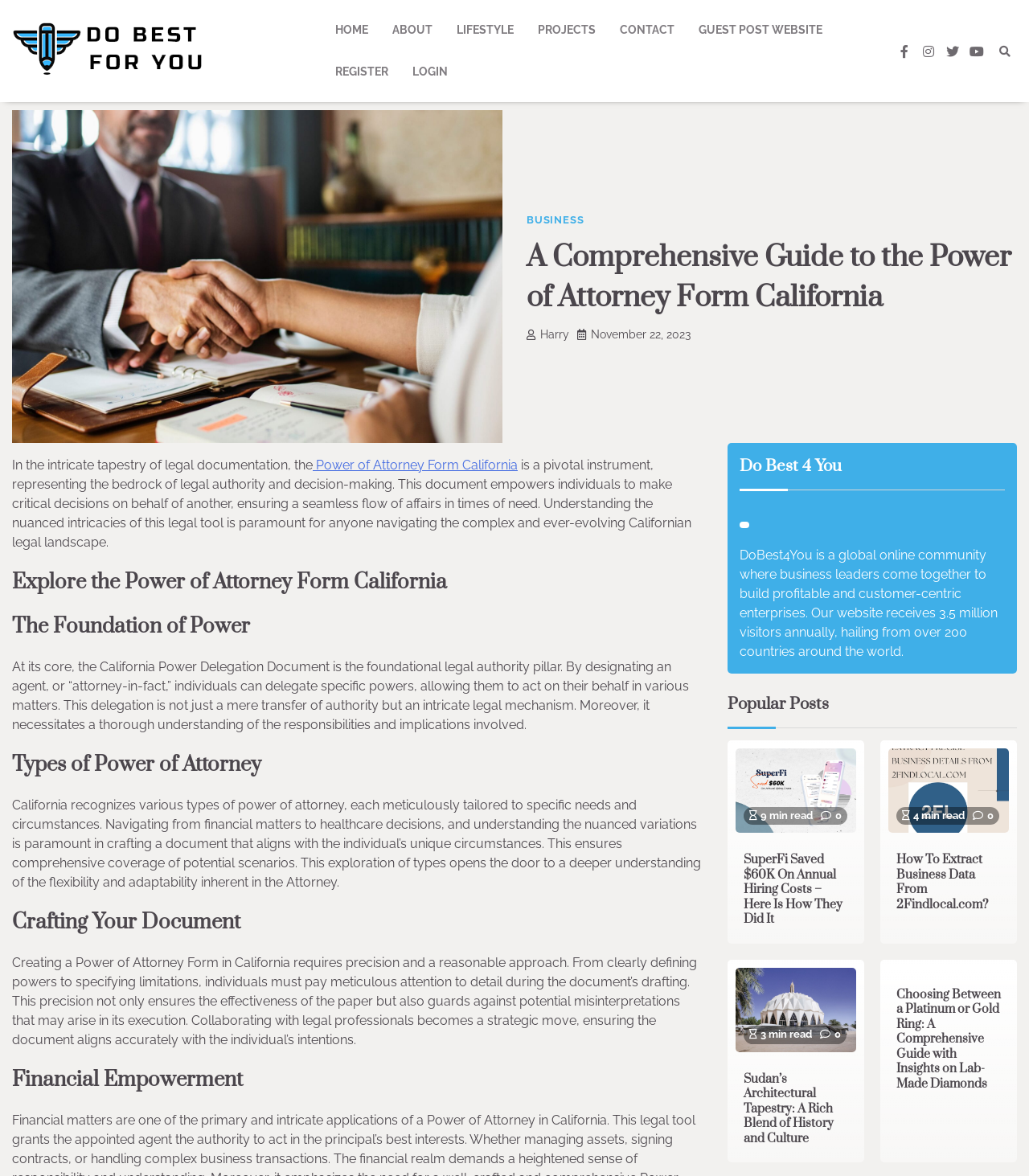What is the main topic of this webpage?
Look at the image and respond to the question as thoroughly as possible.

Based on the webpage content, I can see that the main topic is about Power of Attorney Form California, which is a legal document that authorizes trusted agents for seamless decision-making. The webpage provides a comprehensive guide to understanding the nuances of this legal tool.